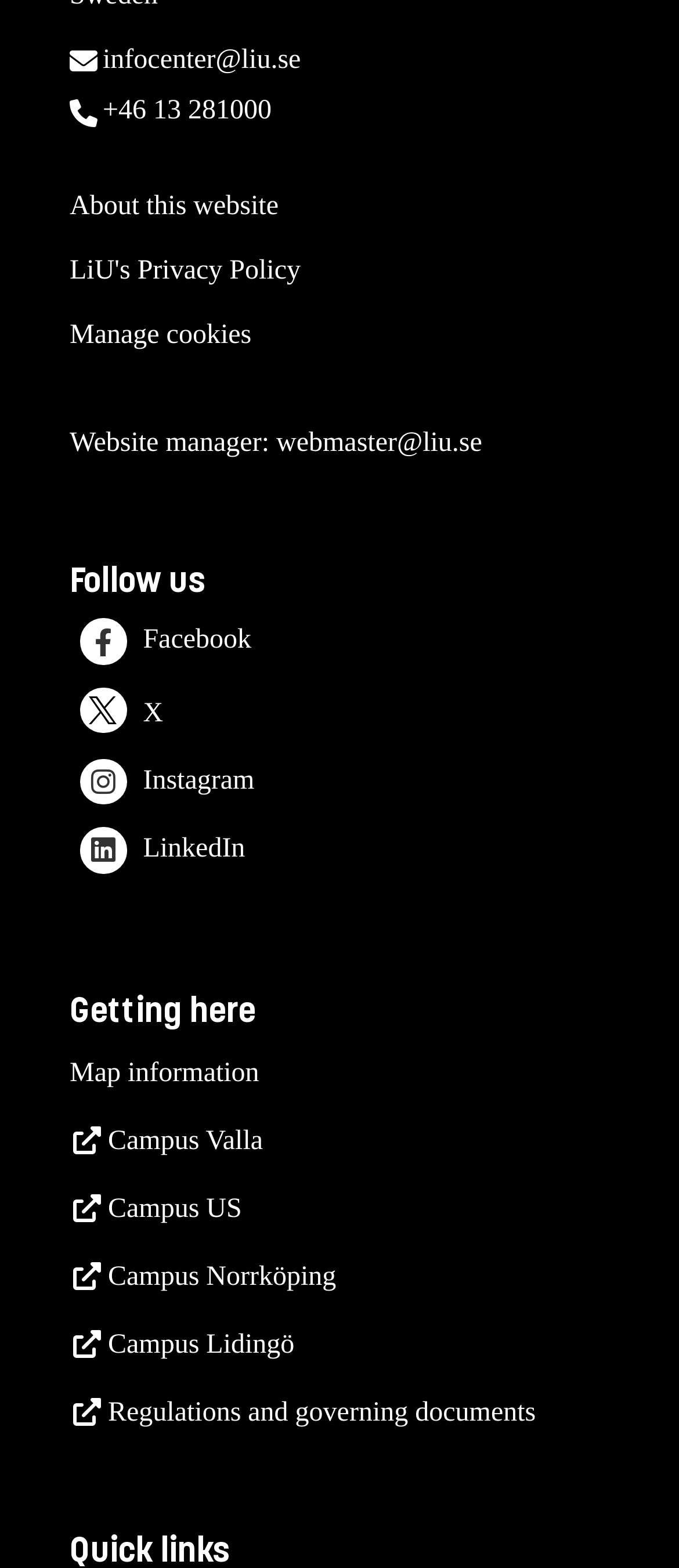Please provide the bounding box coordinates for the element that needs to be clicked to perform the instruction: "Go to Campus Valla". The coordinates must consist of four float numbers between 0 and 1, formatted as [left, top, right, bottom].

[0.103, 0.719, 0.387, 0.738]